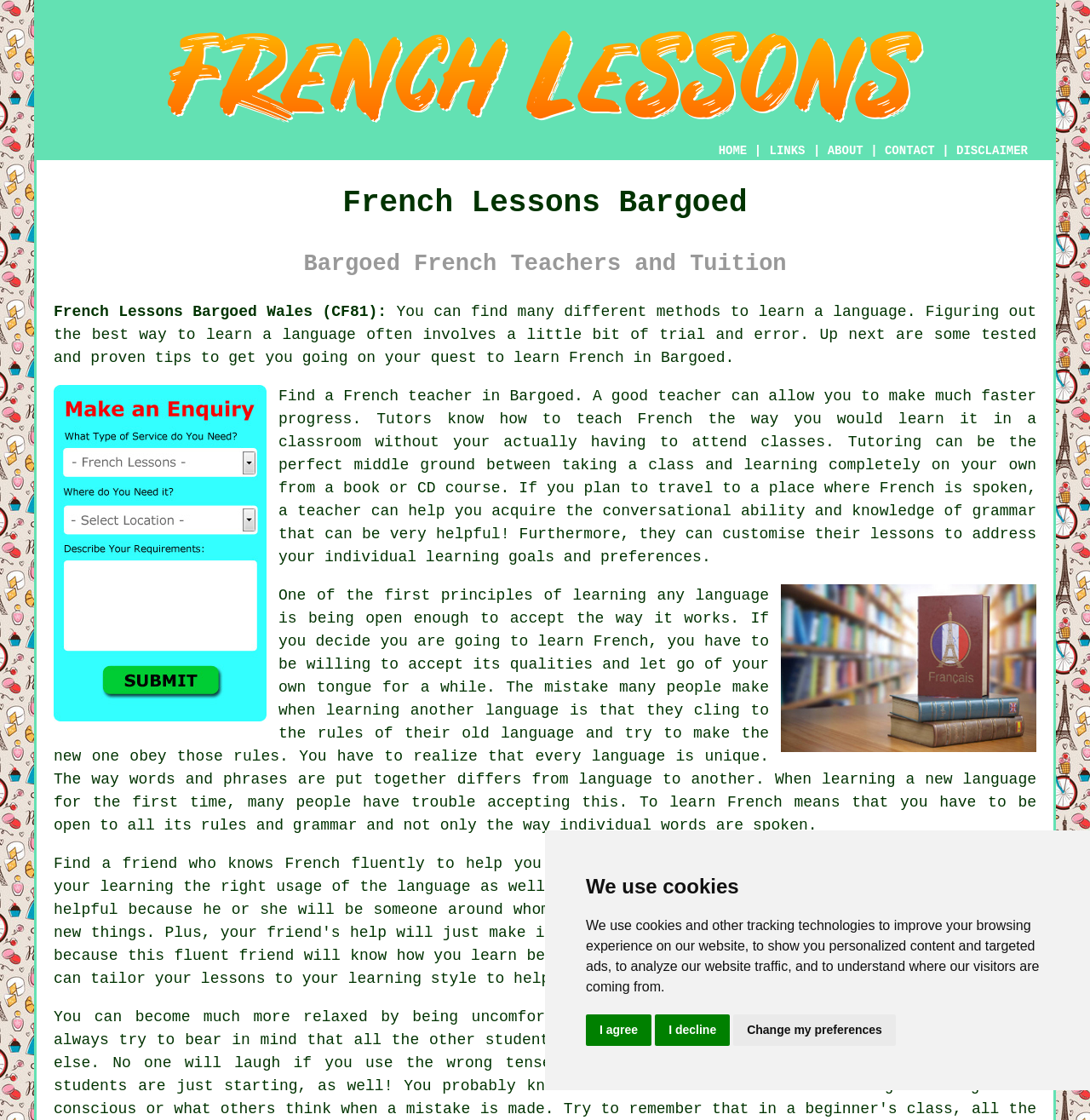Find the bounding box coordinates of the element I should click to carry out the following instruction: "Search employers".

None